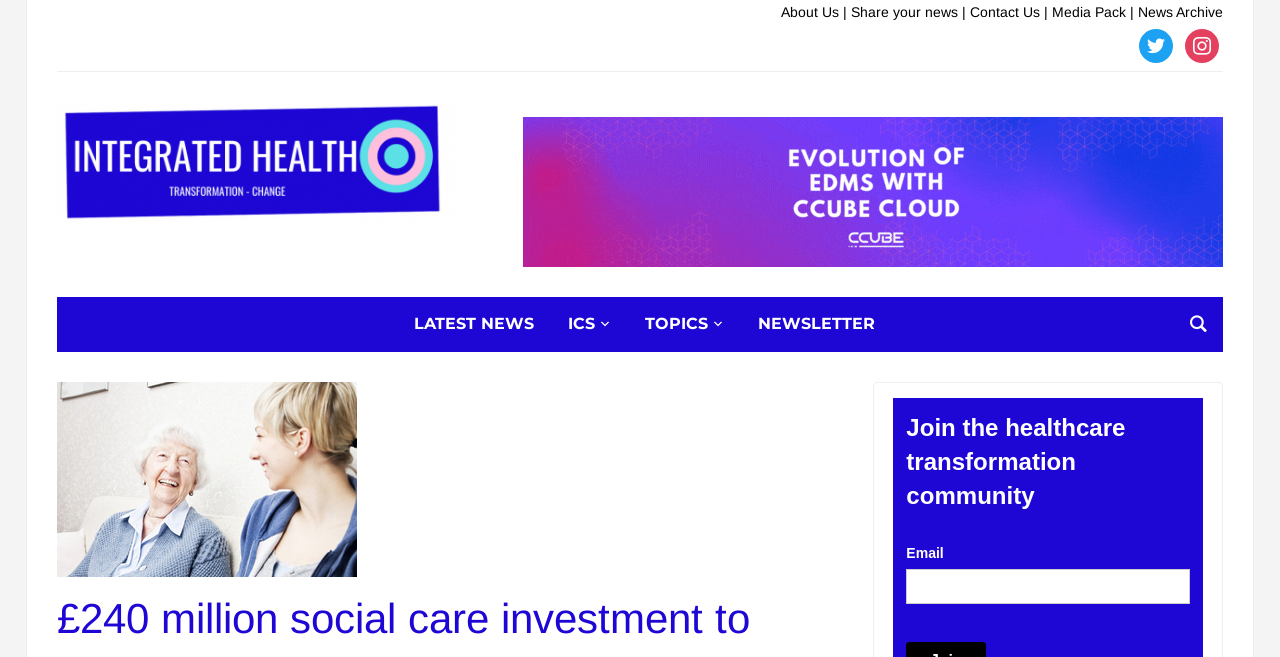Please identify the coordinates of the bounding box that should be clicked to fulfill this instruction: "Visit the About Us page".

[0.61, 0.006, 0.662, 0.03]